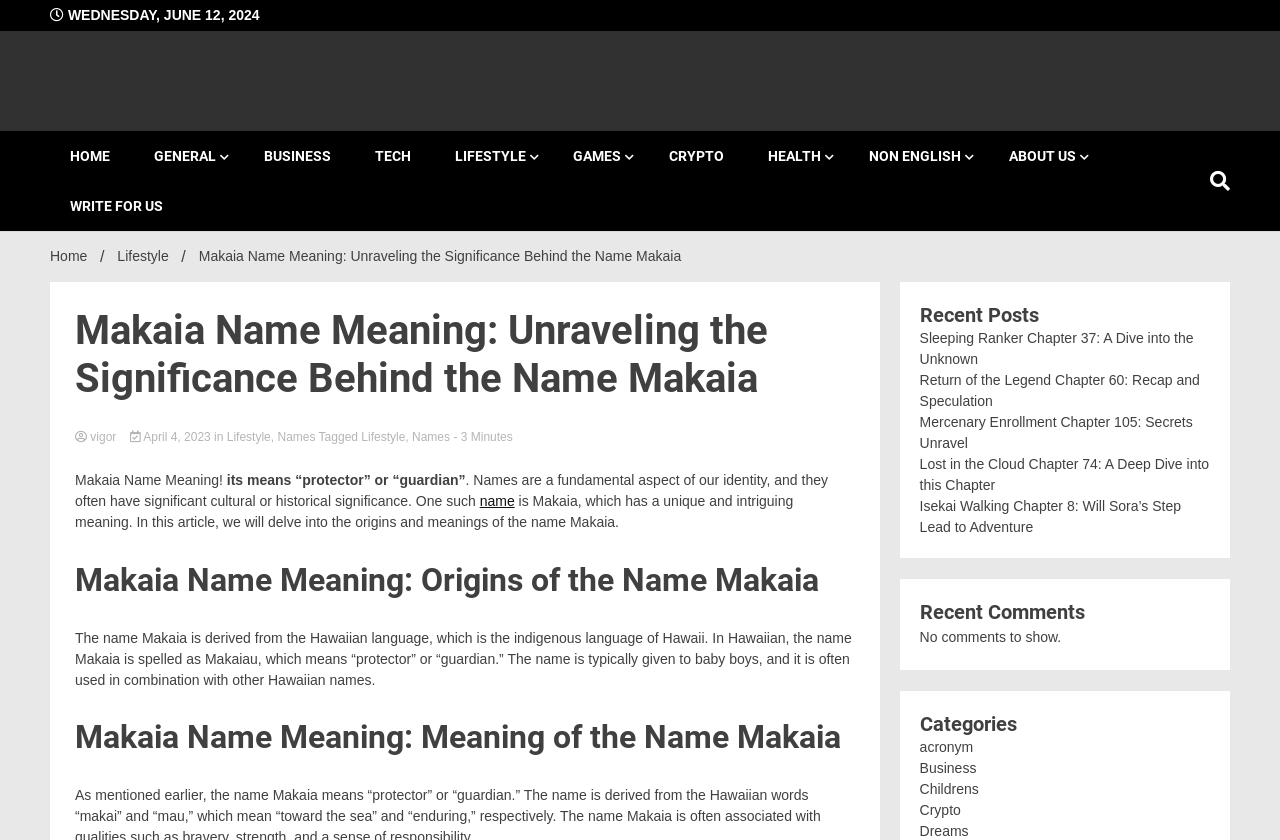What is the estimated reading time of the article?
Provide a detailed answer to the question using information from the image.

The estimated reading time of the article is mentioned in the webpage, which is 3 minutes. This information is provided below the article title and is intended to give readers an idea of how long it will take to read the article.